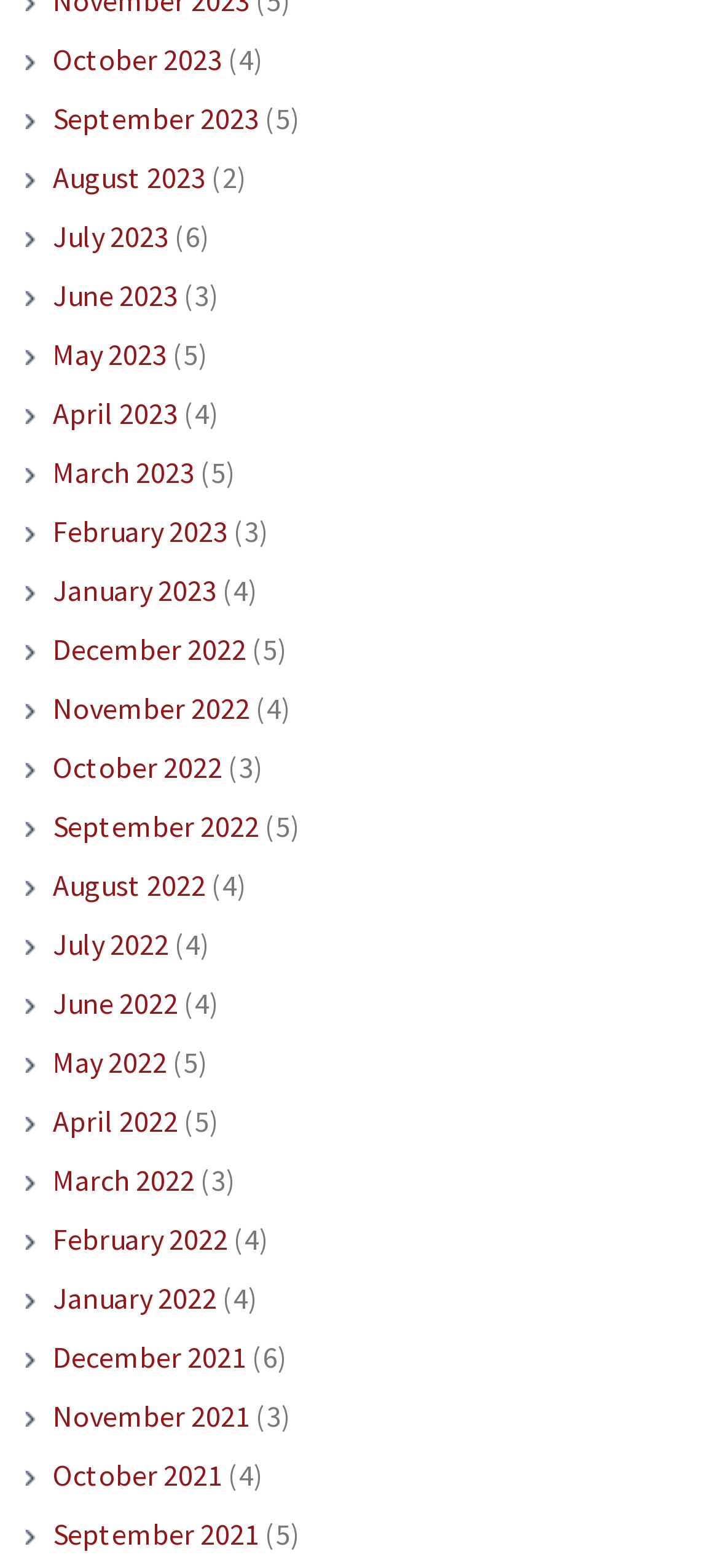With reference to the screenshot, provide a detailed response to the question below:
How many months are listed in 2022?

By counting the number of links on the webpage that correspond to months in 2022, I can see that there are 12 months listed: January 2022 to December 2022.